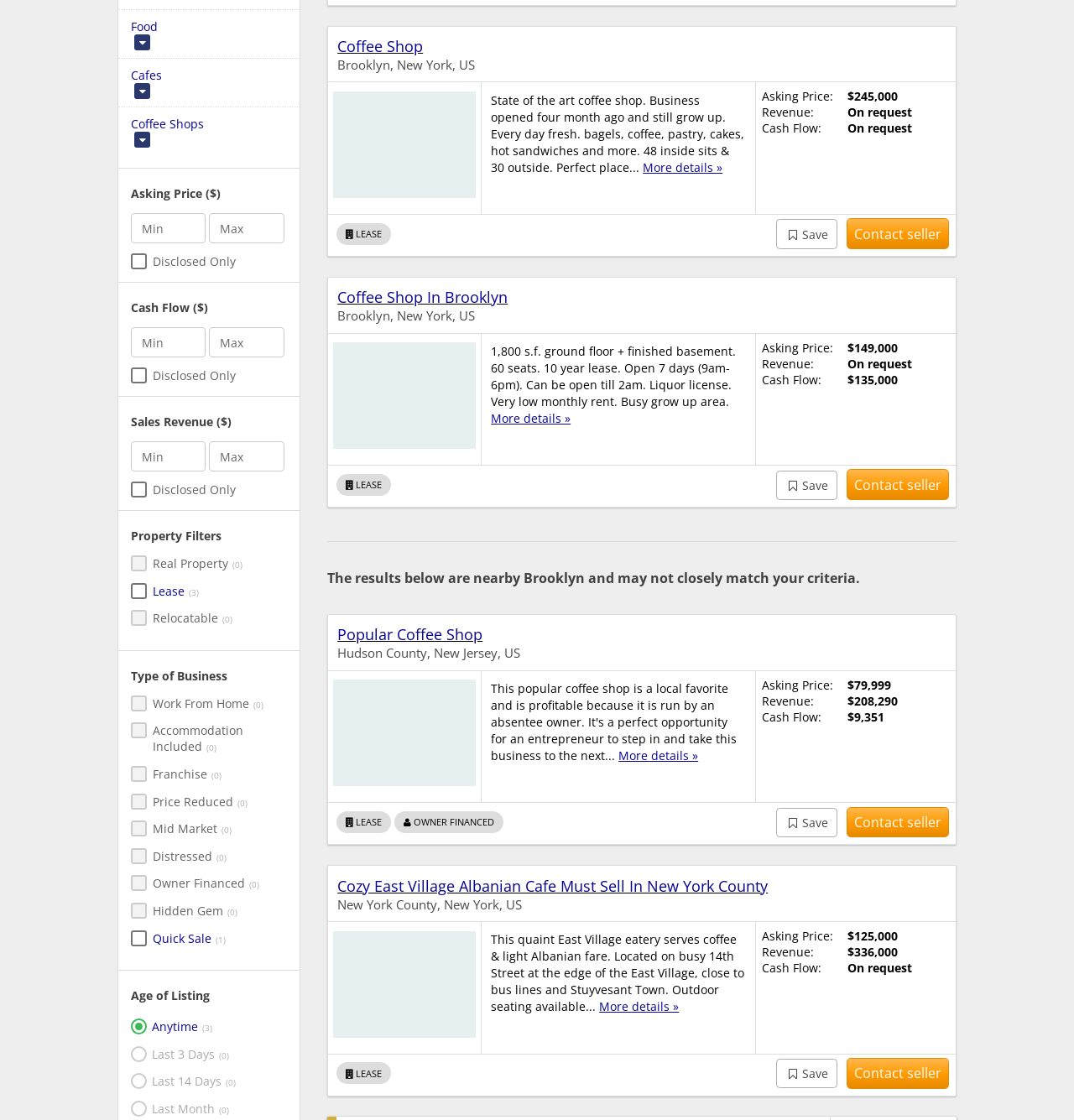Please find the bounding box for the UI component described as follows: "parent_node: Max name="Price.To" placeholder="Maximum"".

[0.195, 0.191, 0.264, 0.217]